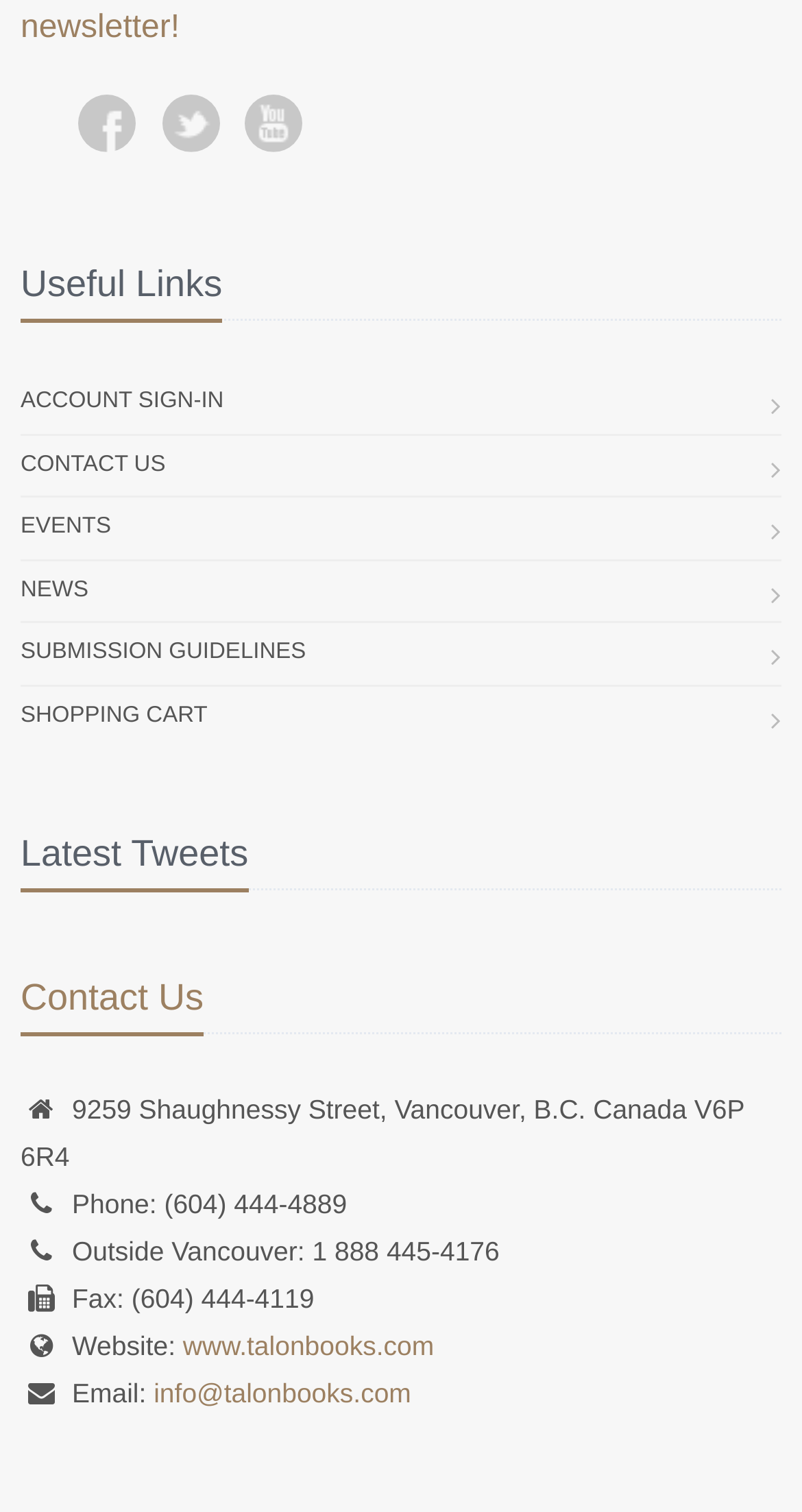Identify the bounding box coordinates of the clickable region to carry out the given instruction: "Go to CONTACT US".

[0.026, 0.288, 0.206, 0.328]